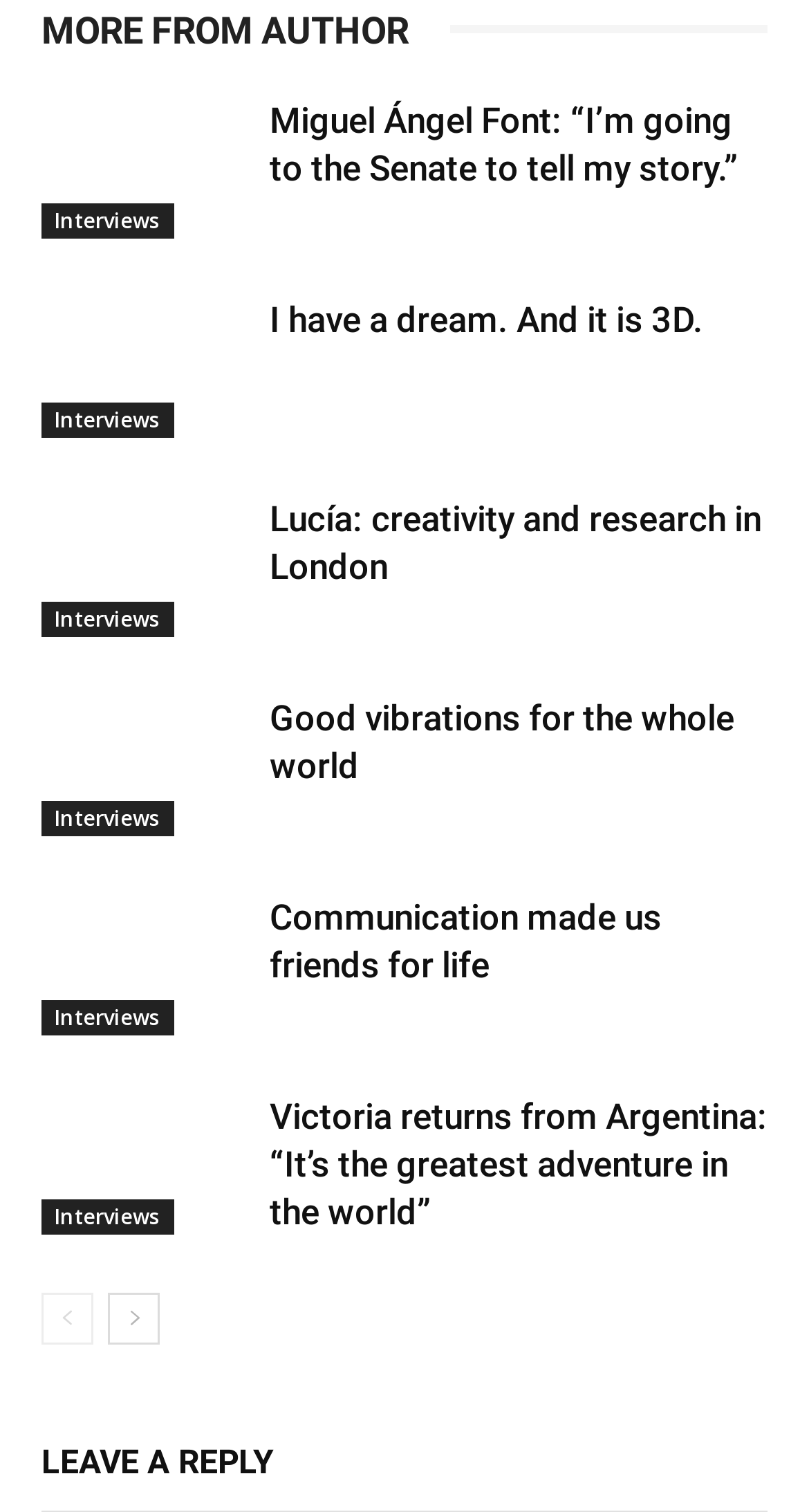Using the element description: "Interviews", determine the bounding box coordinates. The coordinates should be in the format [left, top, right, bottom], with values between 0 and 1.

[0.051, 0.398, 0.215, 0.422]